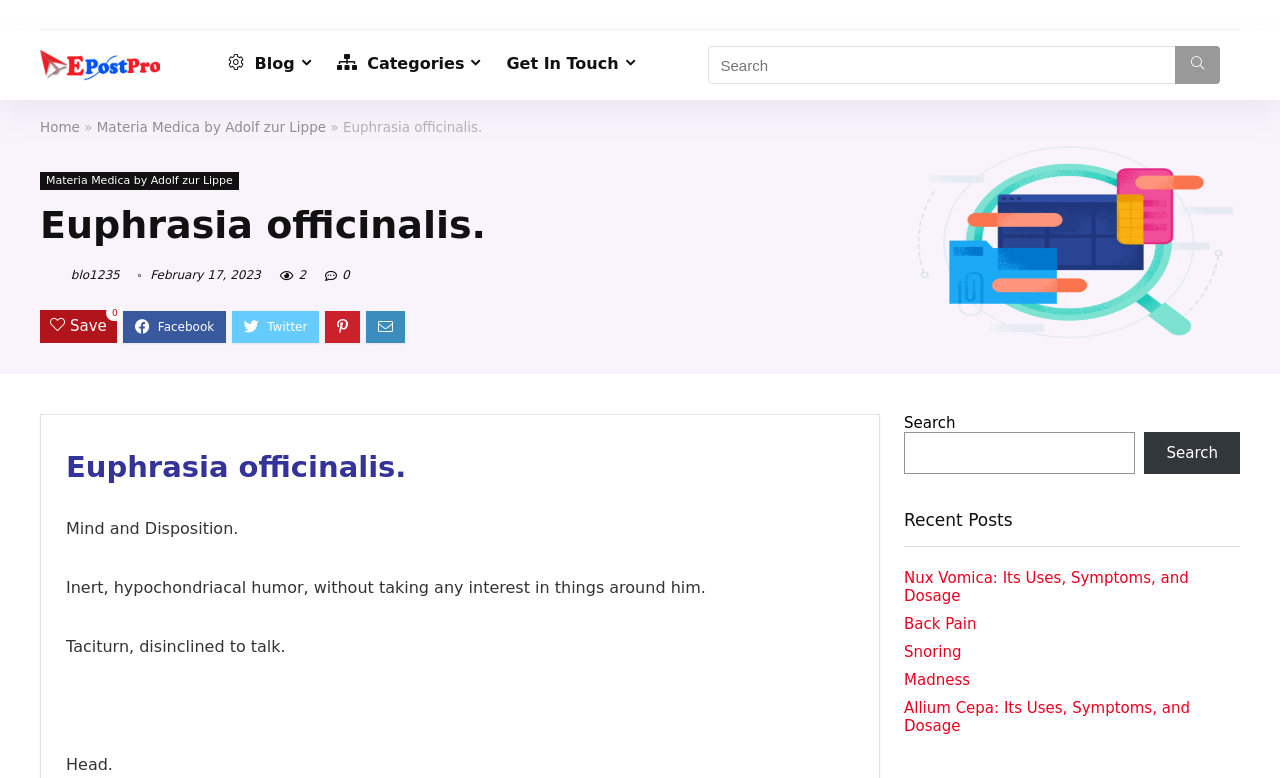What is the topic of the blog post?
Based on the visual, give a brief answer using one word or a short phrase.

Euphrasia officinalis